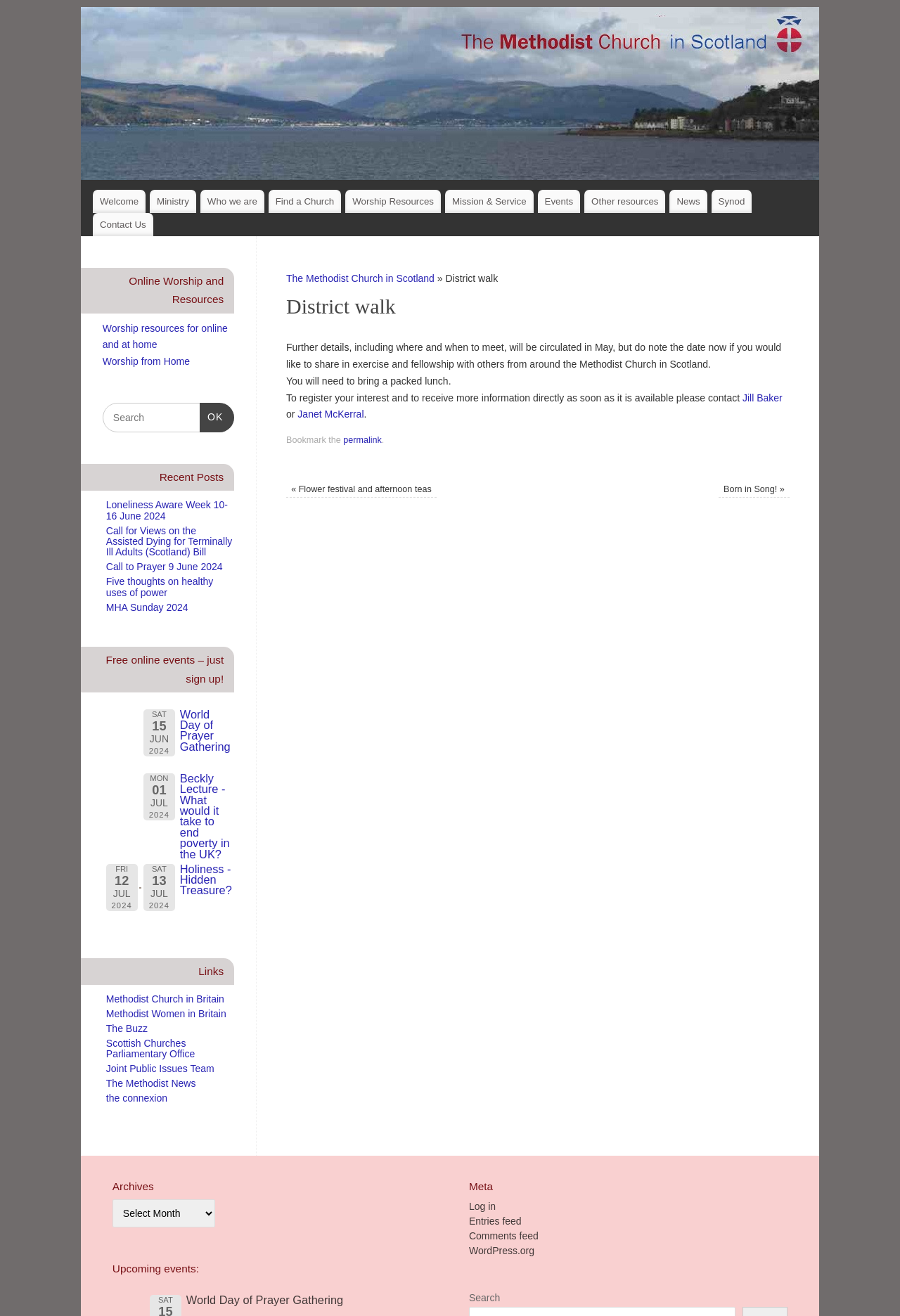What is the date of the 'World Day of Prayer Gathering'?
Examine the image and give a concise answer in one word or a short phrase.

June 10, 2024